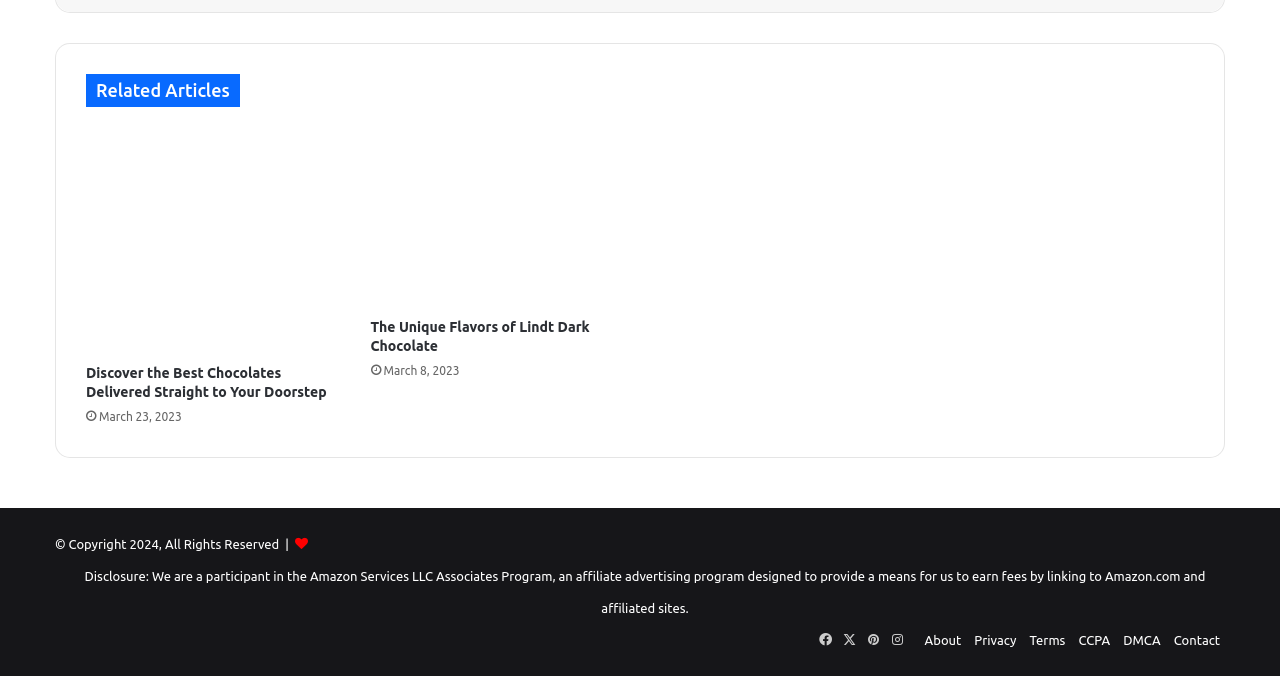Find the bounding box coordinates of the area that needs to be clicked in order to achieve the following instruction: "Contact us". The coordinates should be specified as four float numbers between 0 and 1, i.e., [left, top, right, bottom].

[0.917, 0.936, 0.953, 0.957]